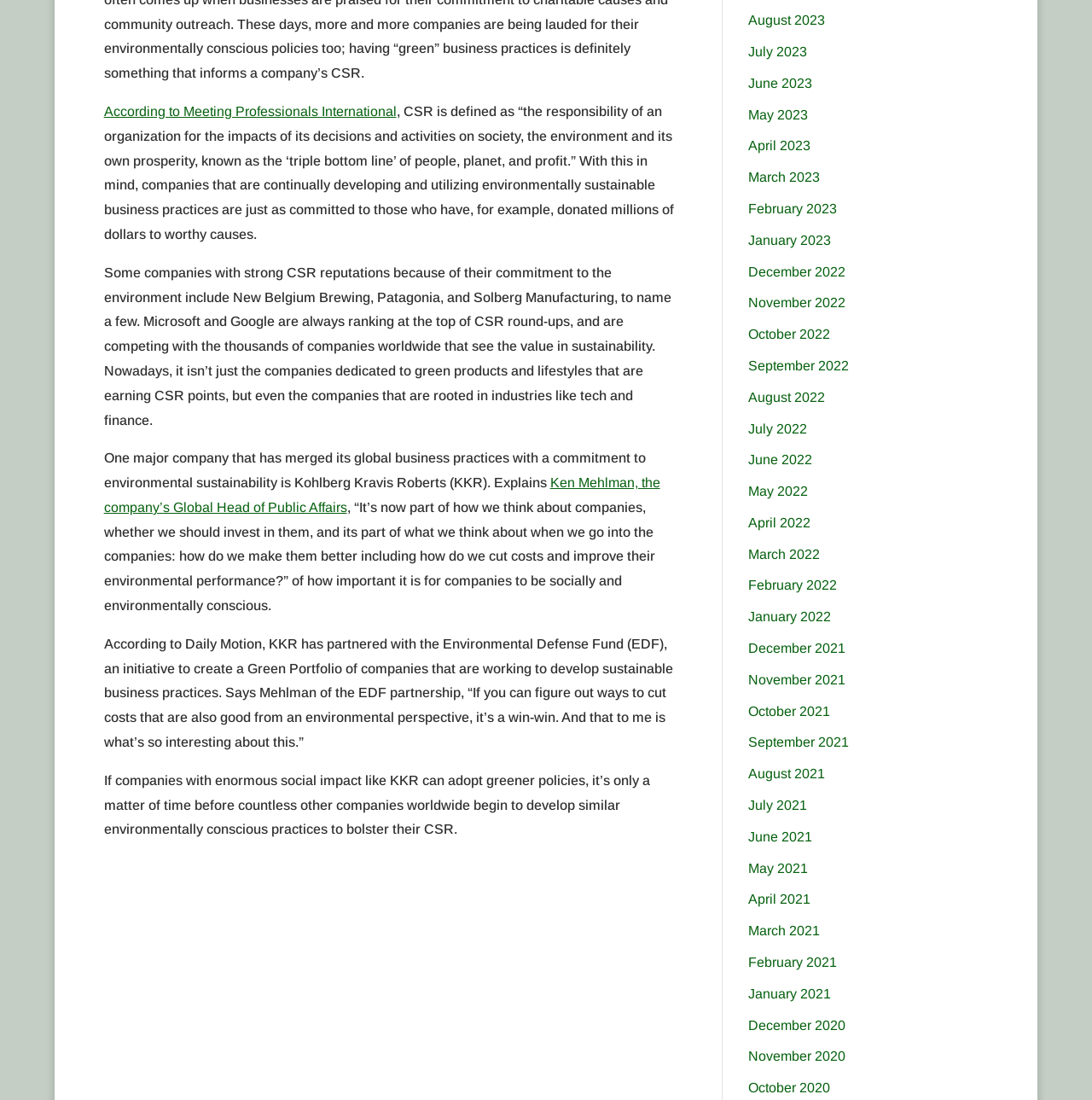What is CSR defined as?
Using the image, answer in one word or phrase.

triple bottom line of people, planet, and profit